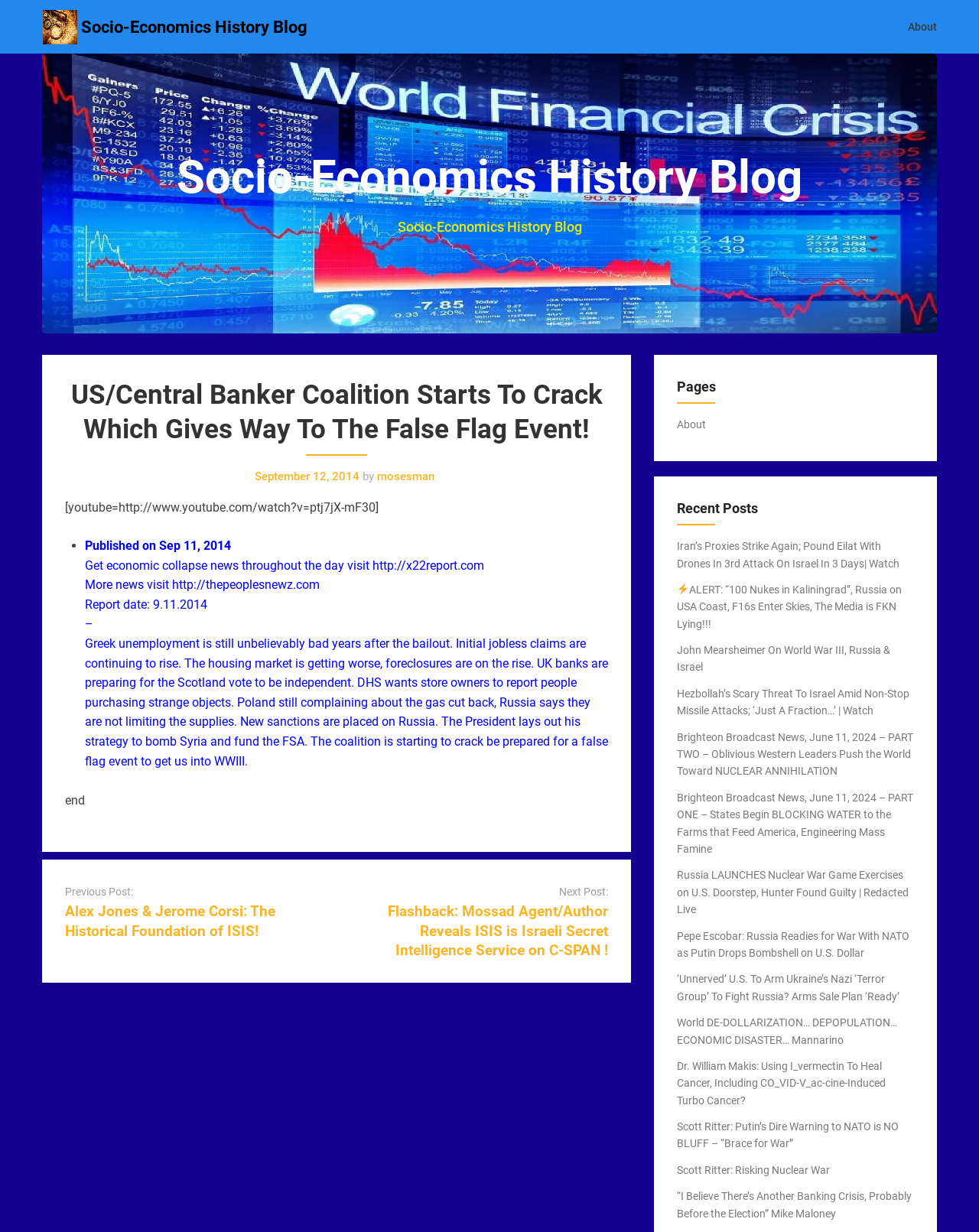Locate the bounding box coordinates of the element you need to click to accomplish the task described by this instruction: "Read the article 'US/Central Banker Coalition Starts To Crack Which Gives Way To The False Flag Event!'".

[0.066, 0.306, 0.621, 0.373]